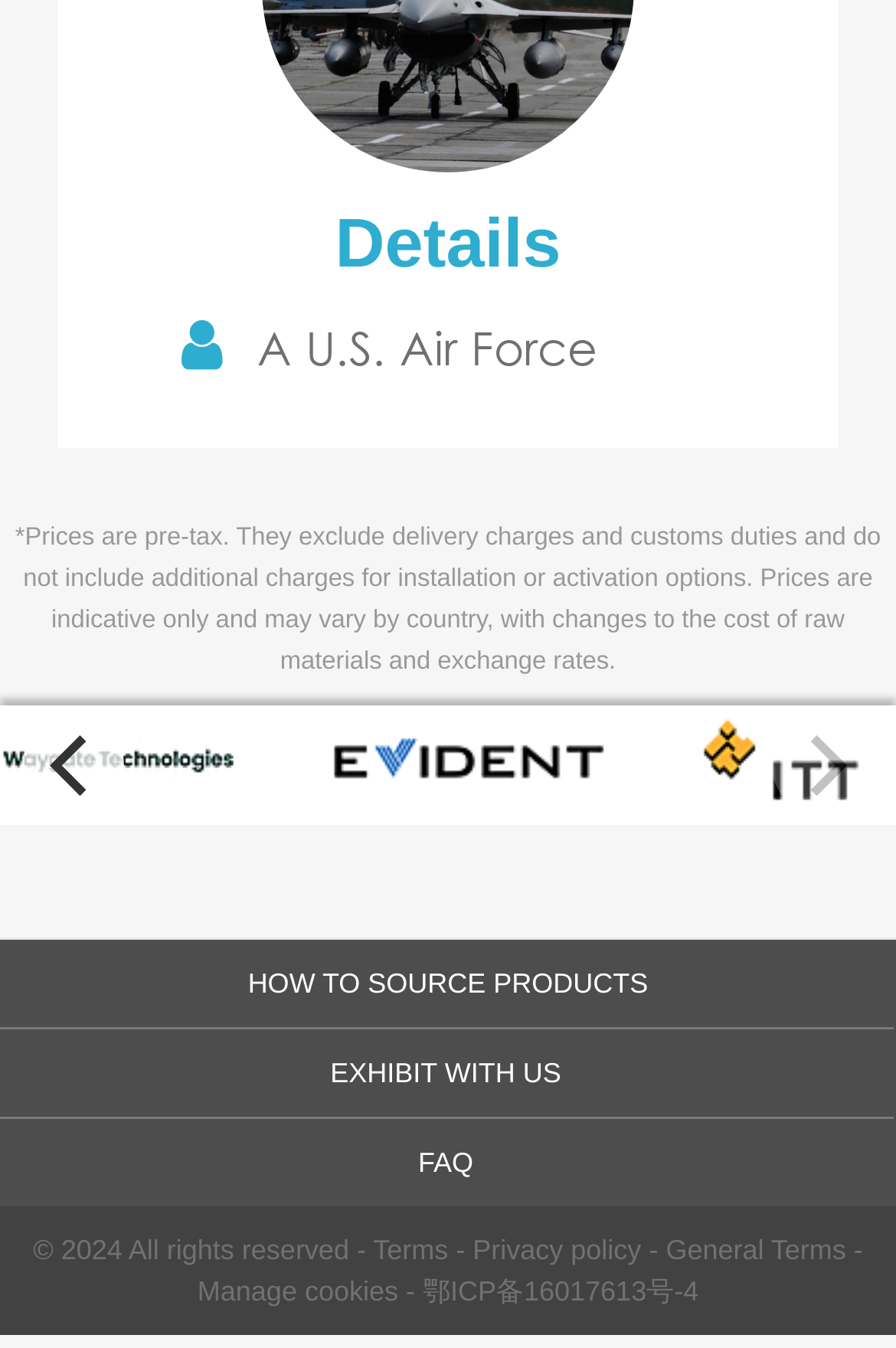Please identify the bounding box coordinates of the region to click in order to complete the given instruction: "contact via phone". The coordinates should be four float numbers between 0 and 1, i.e., [left, top, right, bottom].

None